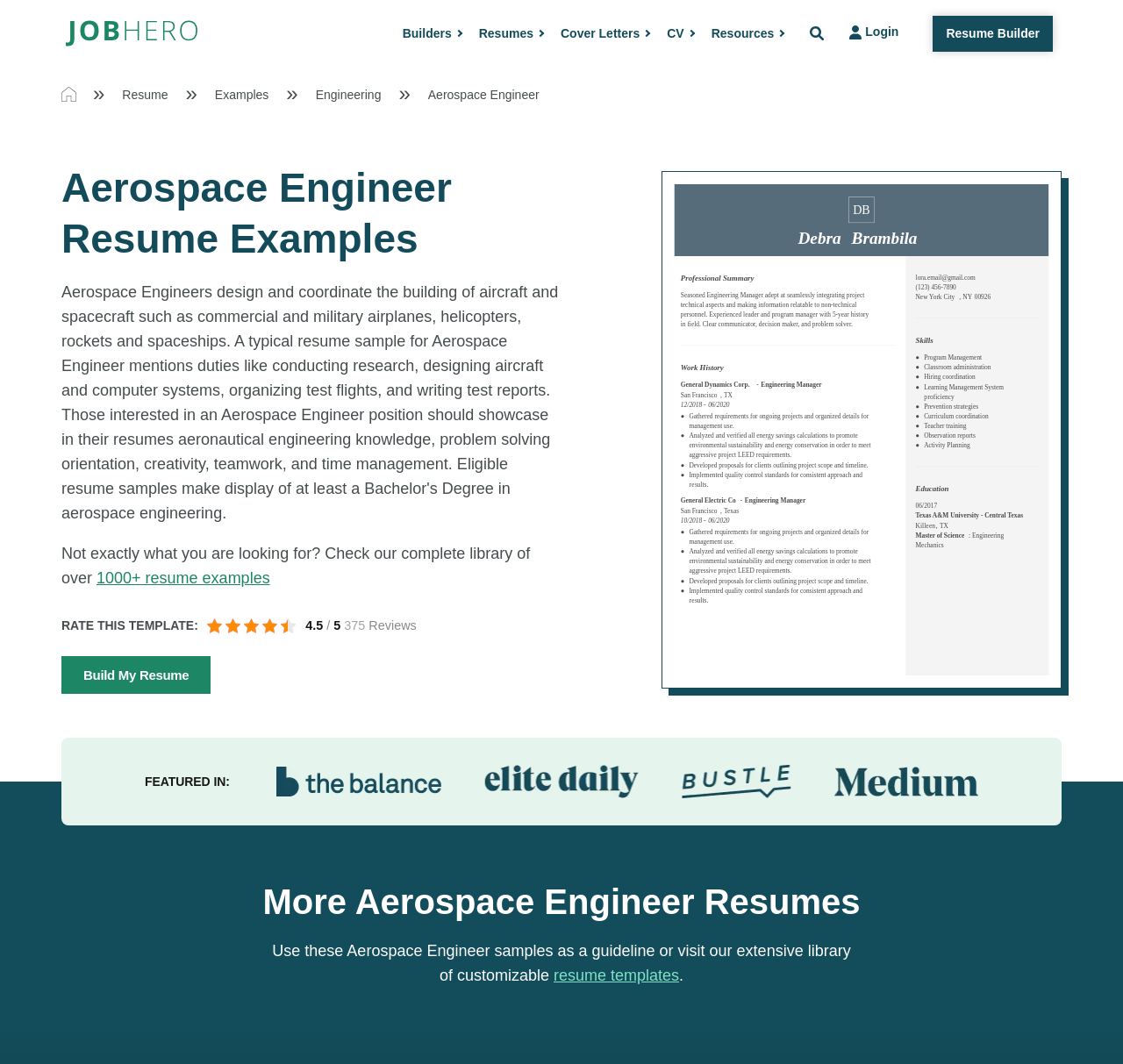Locate the bounding box coordinates of the item that should be clicked to fulfill the instruction: "Visit the 'Resume Builder'".

[0.831, 0.014, 0.938, 0.048]